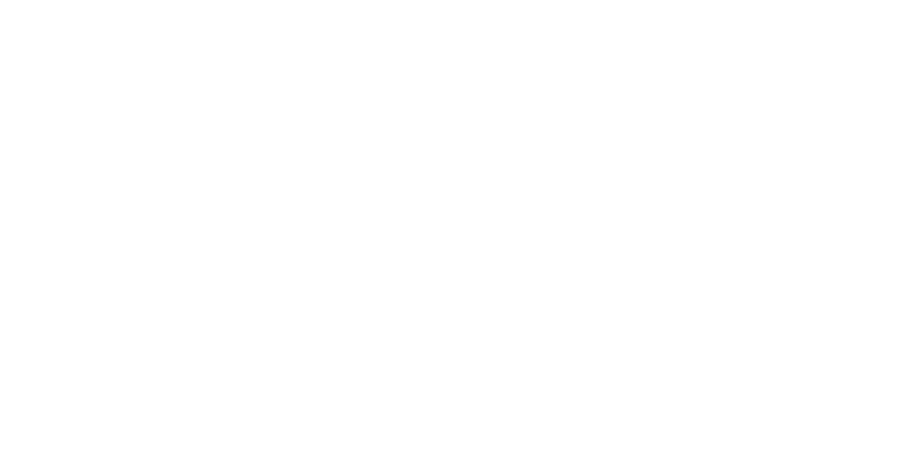Craft a detailed explanation of the image.

The image represents the logo for "Cennet Merkezi," a fragrance and cosmetics store located in Hatay, Türkiye. The logo likely symbolizes the brand's commitment to beauty and quality products. Positioned prominently within the webpage, it connects to the business's identity, showcasing its dedication to offering a wide range of beauty products for both wholesale and retail customers. This visual element enhances the overall branding of Cennet Merkezi and captures the essence of its service offerings in the beauty industry.